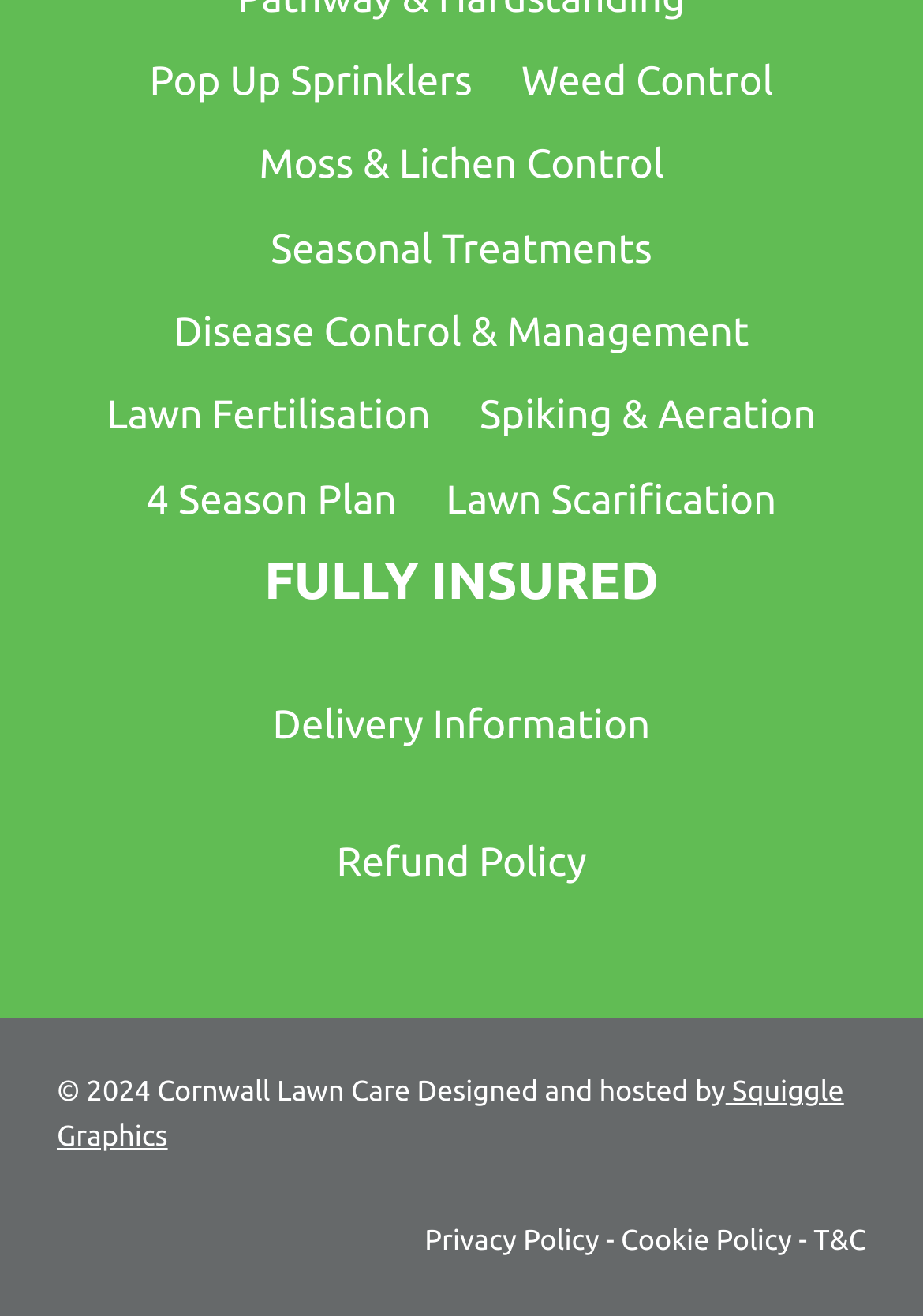Answer the question using only one word or a concise phrase: Is Cornwall Lawn Care fully insured?

Yes